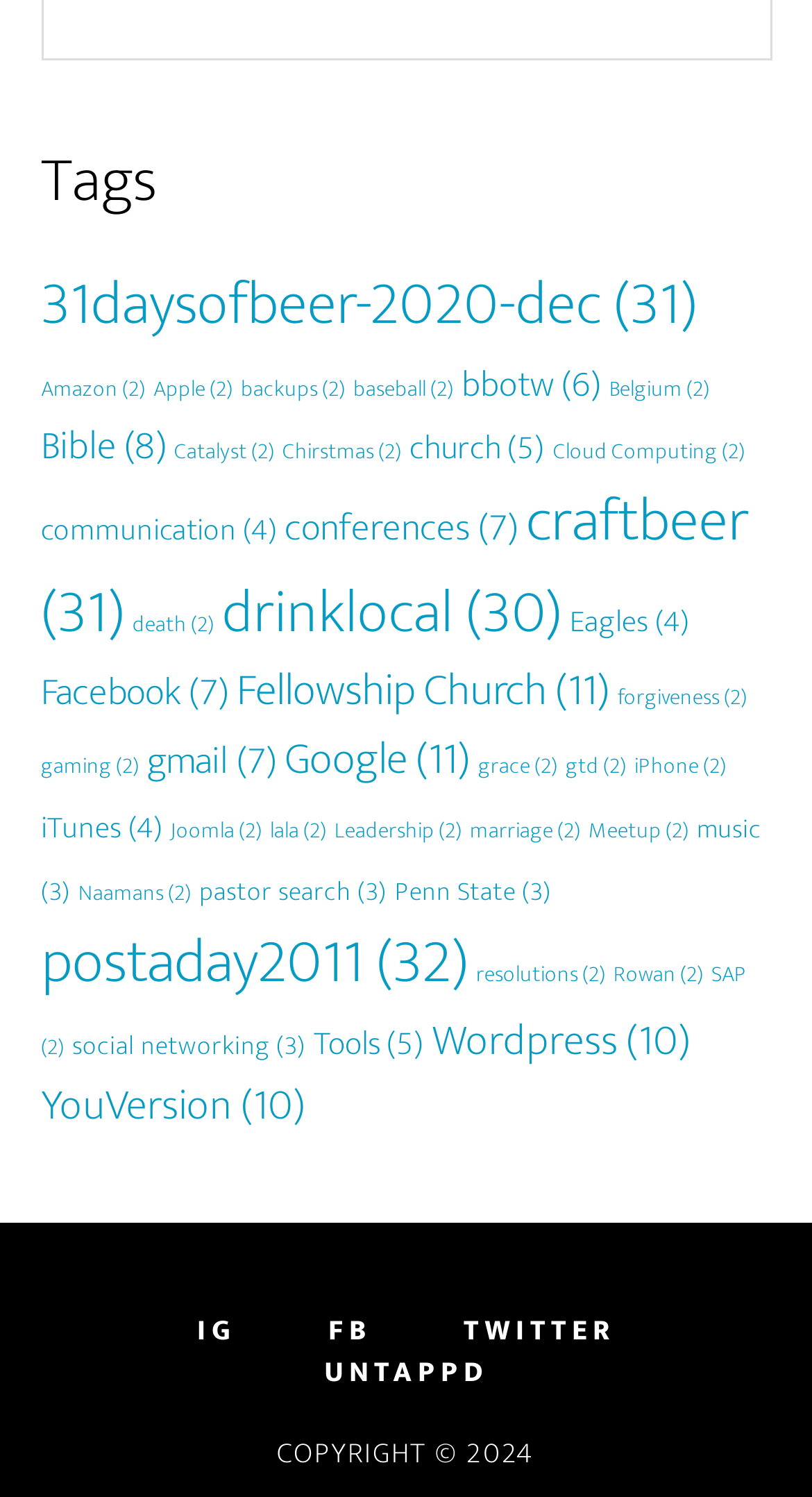What is the second tag in the list?
Please use the image to provide an in-depth answer to the question.

I looked at the list of tags and found that the second tag is 'Amazon'.